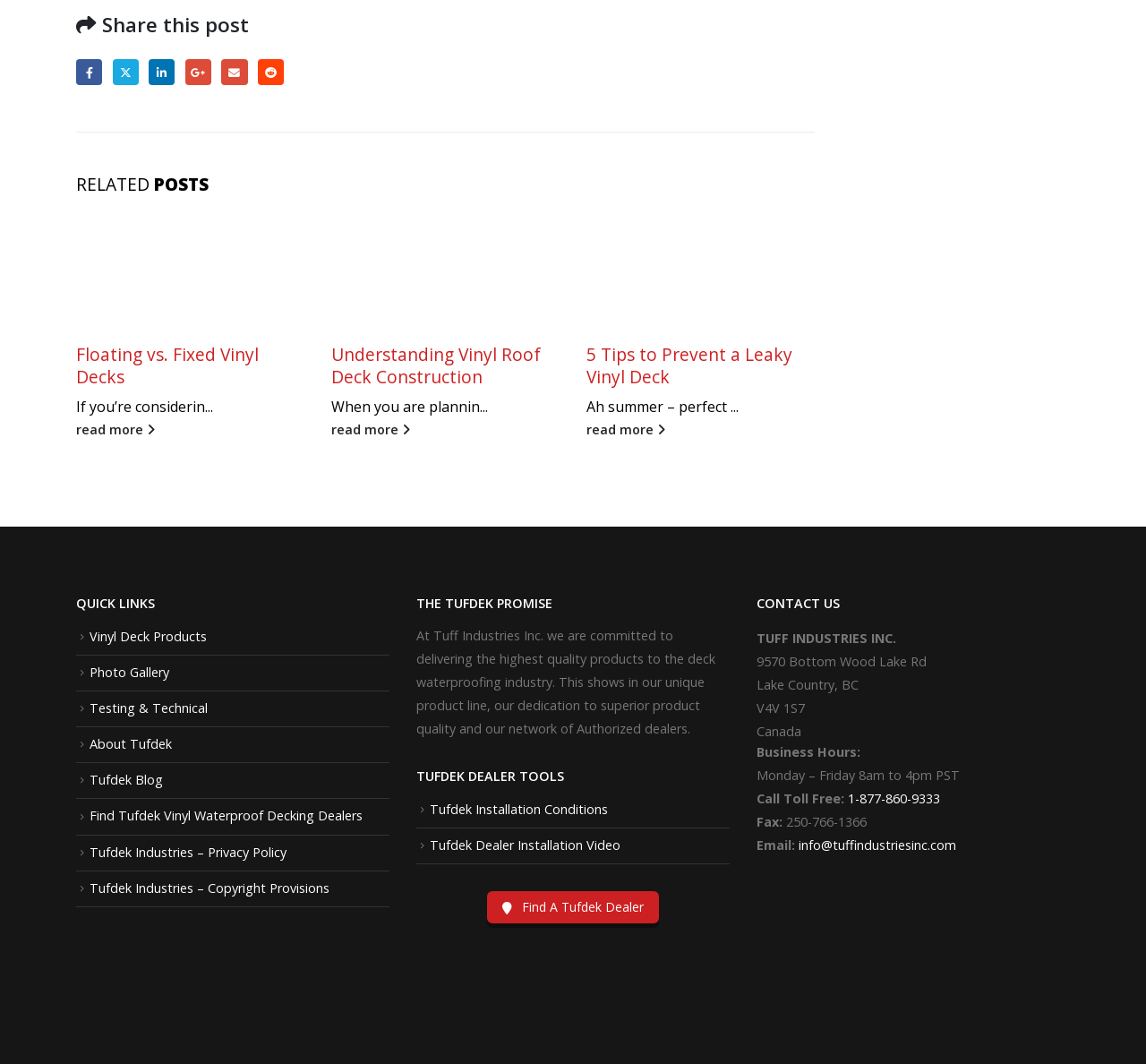What is the company name mentioned in the contact us section? Based on the image, give a response in one word or a short phrase.

TUFF INDUSTRIES INC.